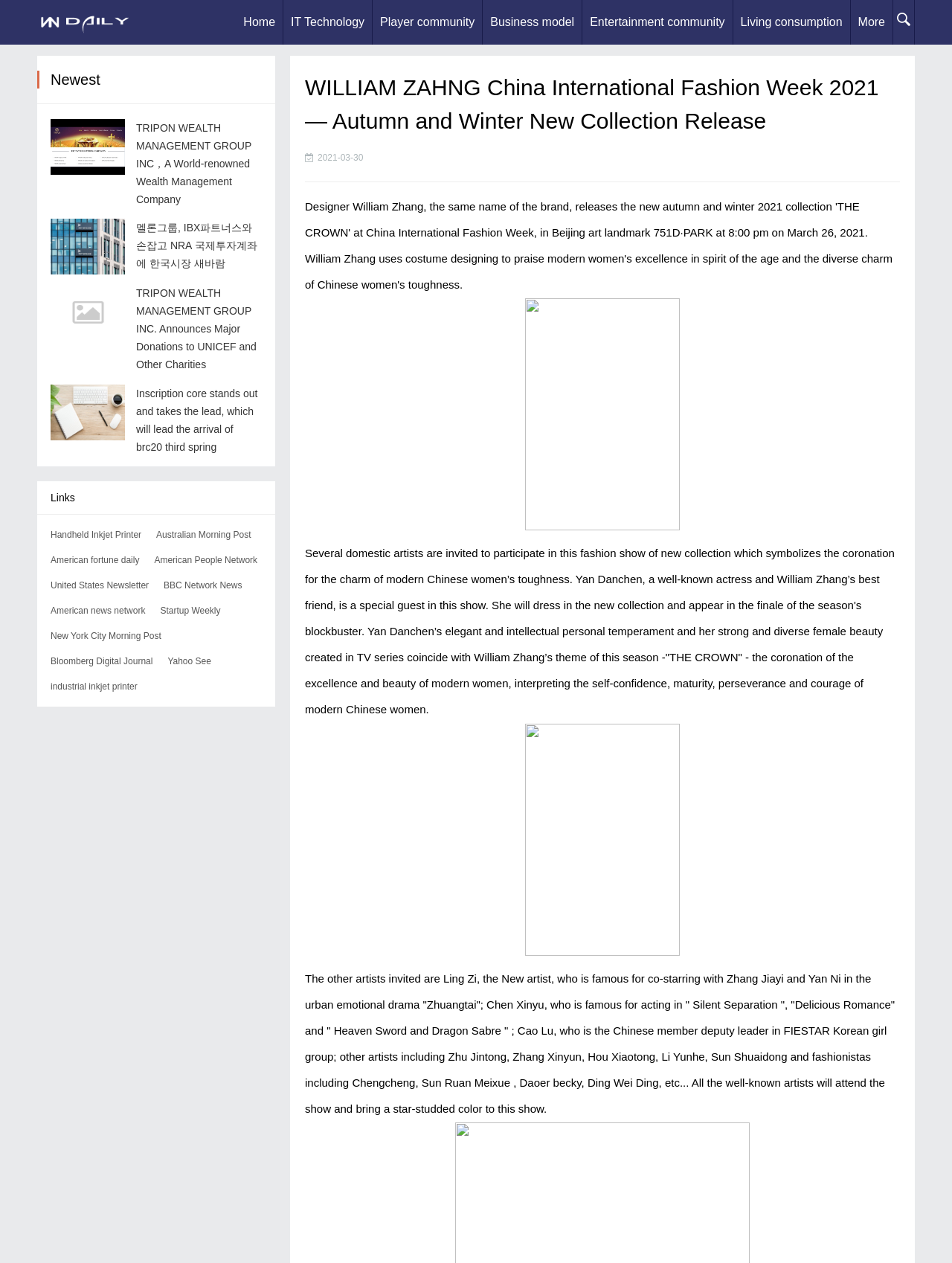Could you indicate the bounding box coordinates of the region to click in order to complete this instruction: "Click on the 'More' link".

[0.893, 0.0, 0.938, 0.035]